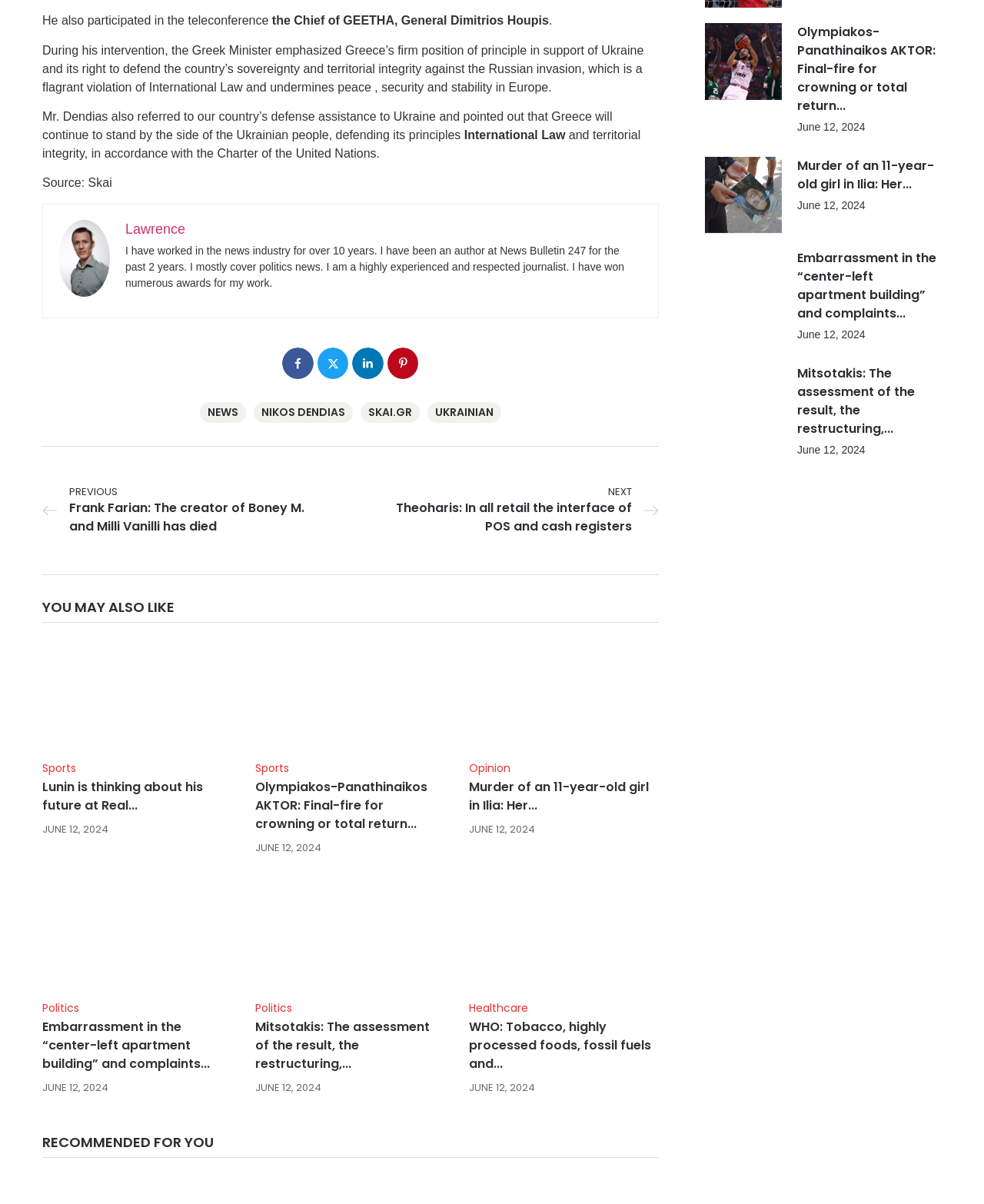Who is the author of the article?
Give a one-word or short phrase answer based on the image.

Lawrence